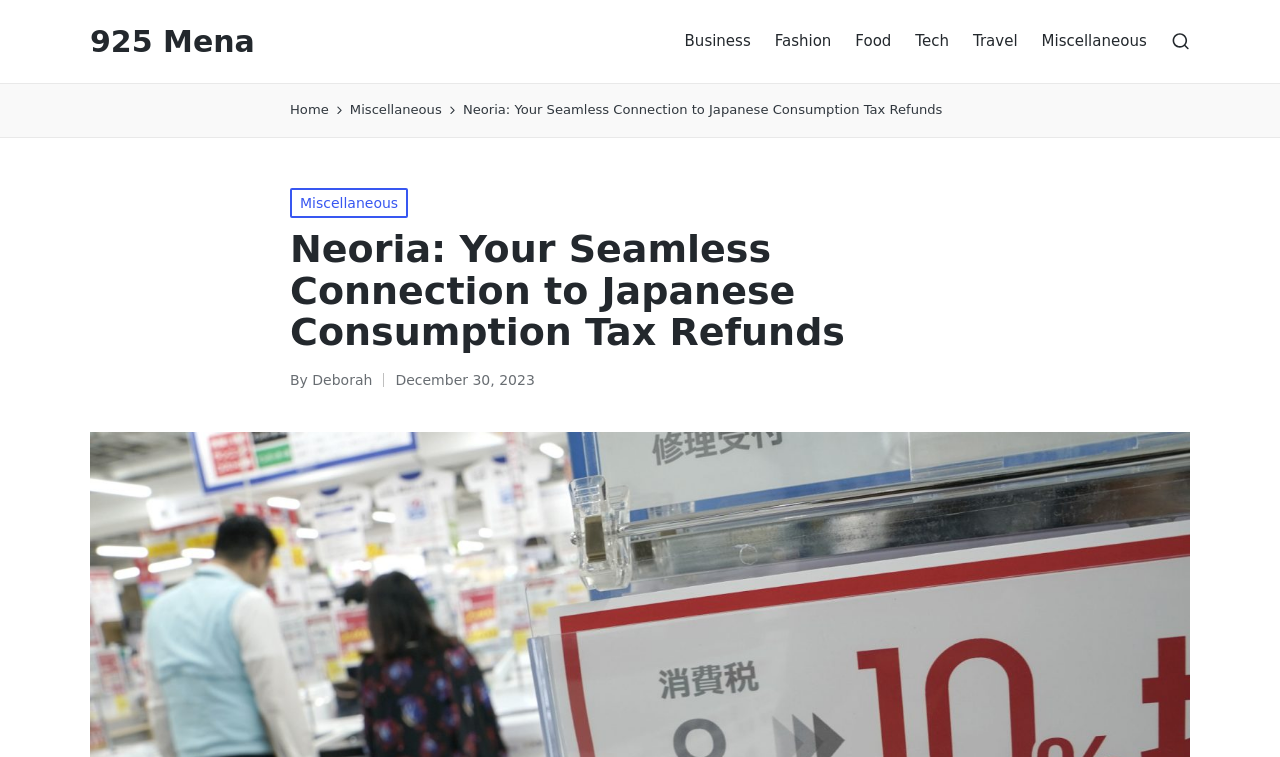Please provide a comprehensive answer to the question based on the screenshot: Who is the author of the post?

The webpage contains a section with the author's information, which includes the name 'Deborah', indicating that she is the author of the post.